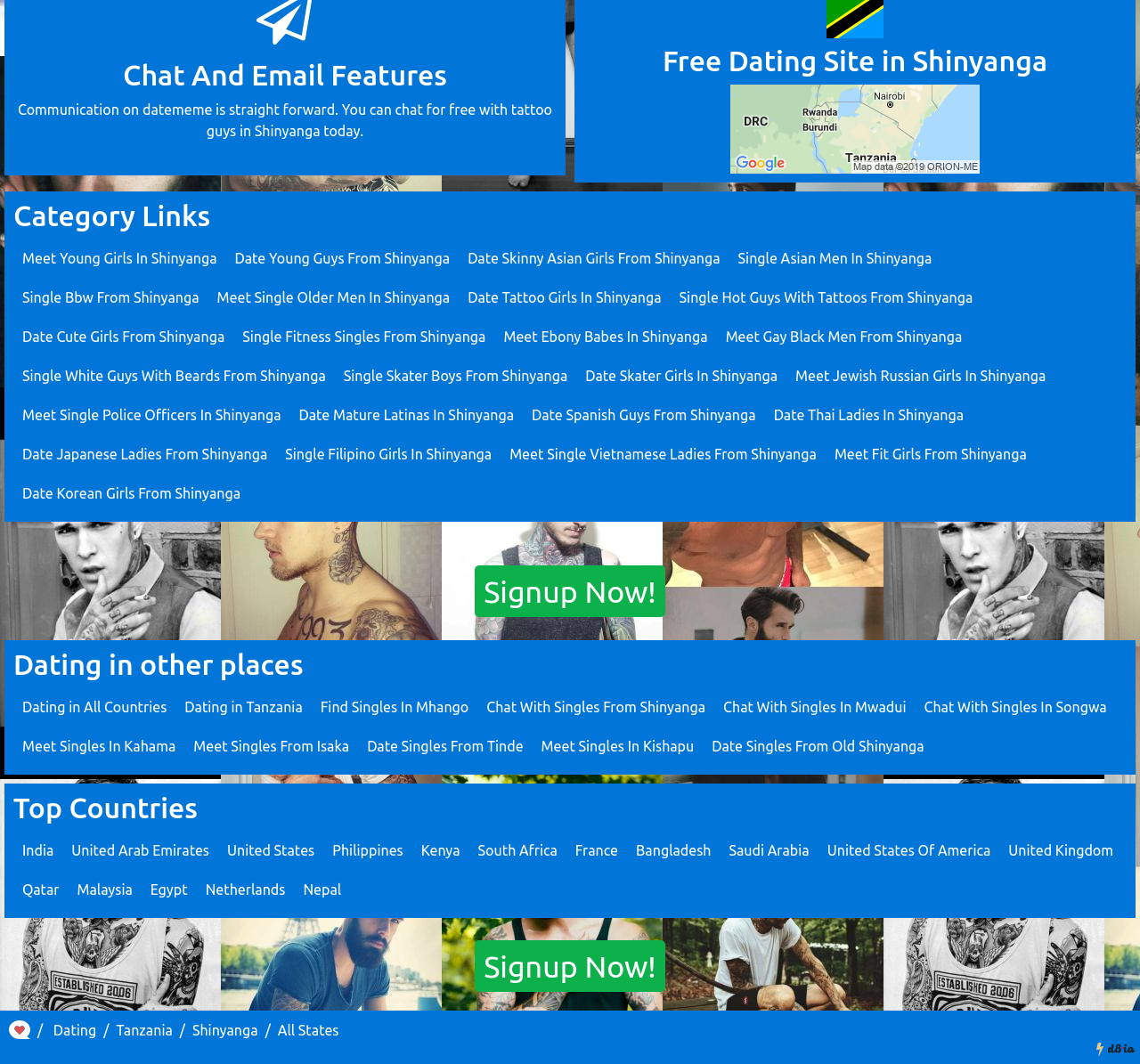Please find the bounding box coordinates for the clickable element needed to perform this instruction: "Meet young girls in Shinyanga".

[0.02, 0.235, 0.19, 0.25]